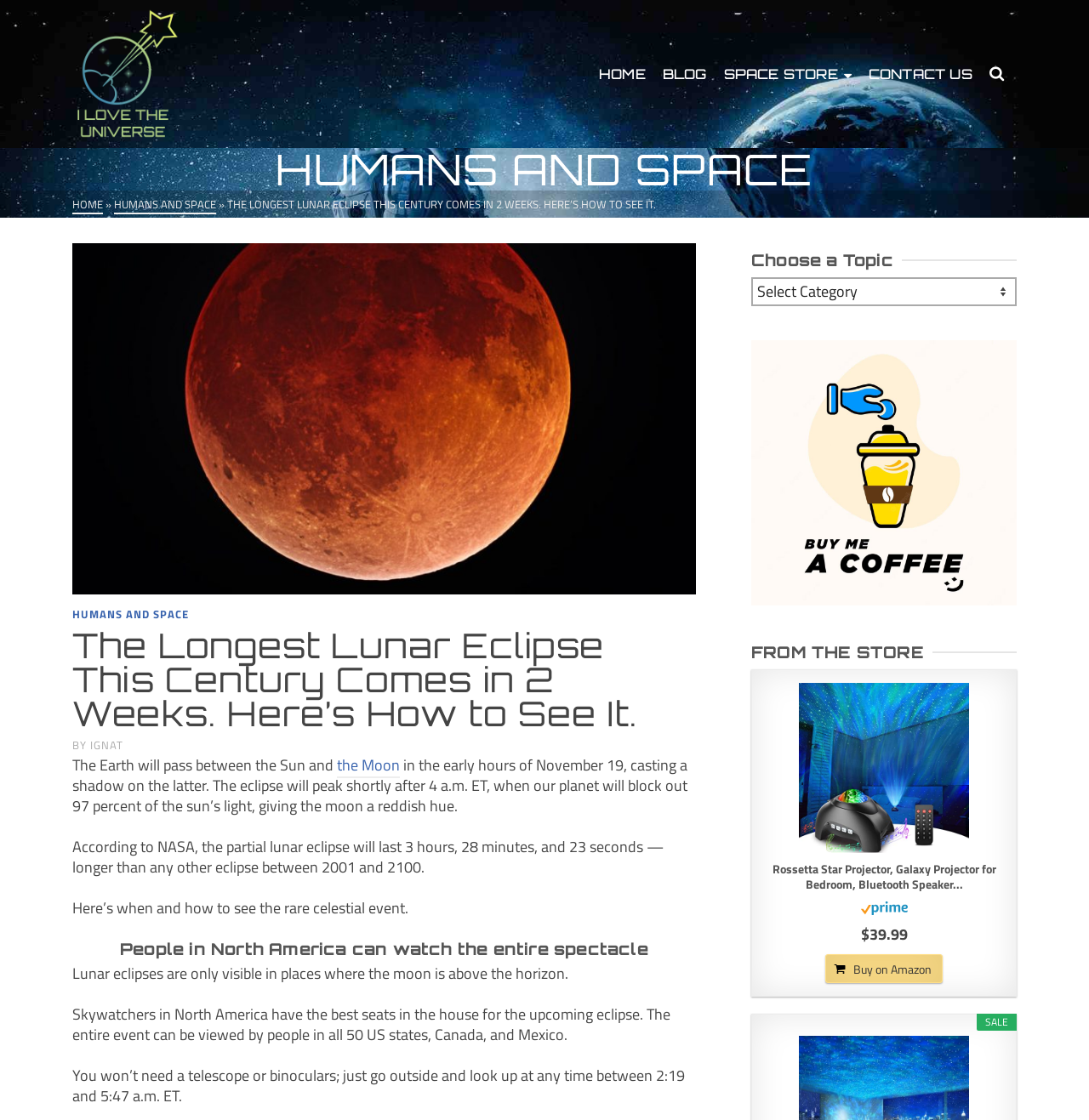What is required to view the lunar eclipse?
Craft a detailed and extensive response to the question.

According to the article, people do not need a telescope or binoculars to view the lunar eclipse, they can simply go outside and look up at any time between 2:19 and 5:47 a.m. ET.